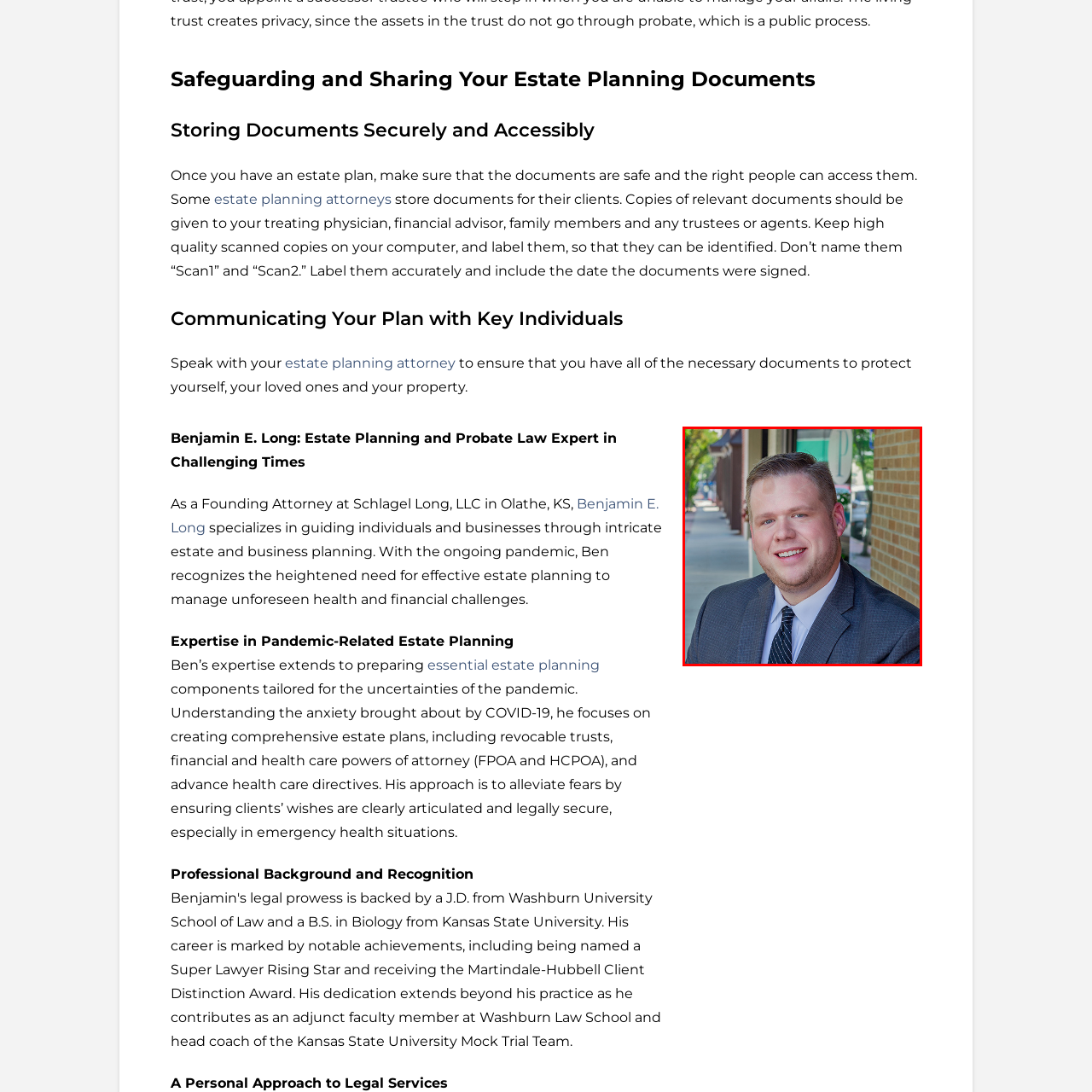What is the background of the image?
Concentrate on the part of the image that is enclosed by the red bounding box and provide a detailed response to the question.

The caption describes the background of the image as a well-maintained sidewalk, which suggests a modern business environment, implying that the image is set in an urban or professional setting.